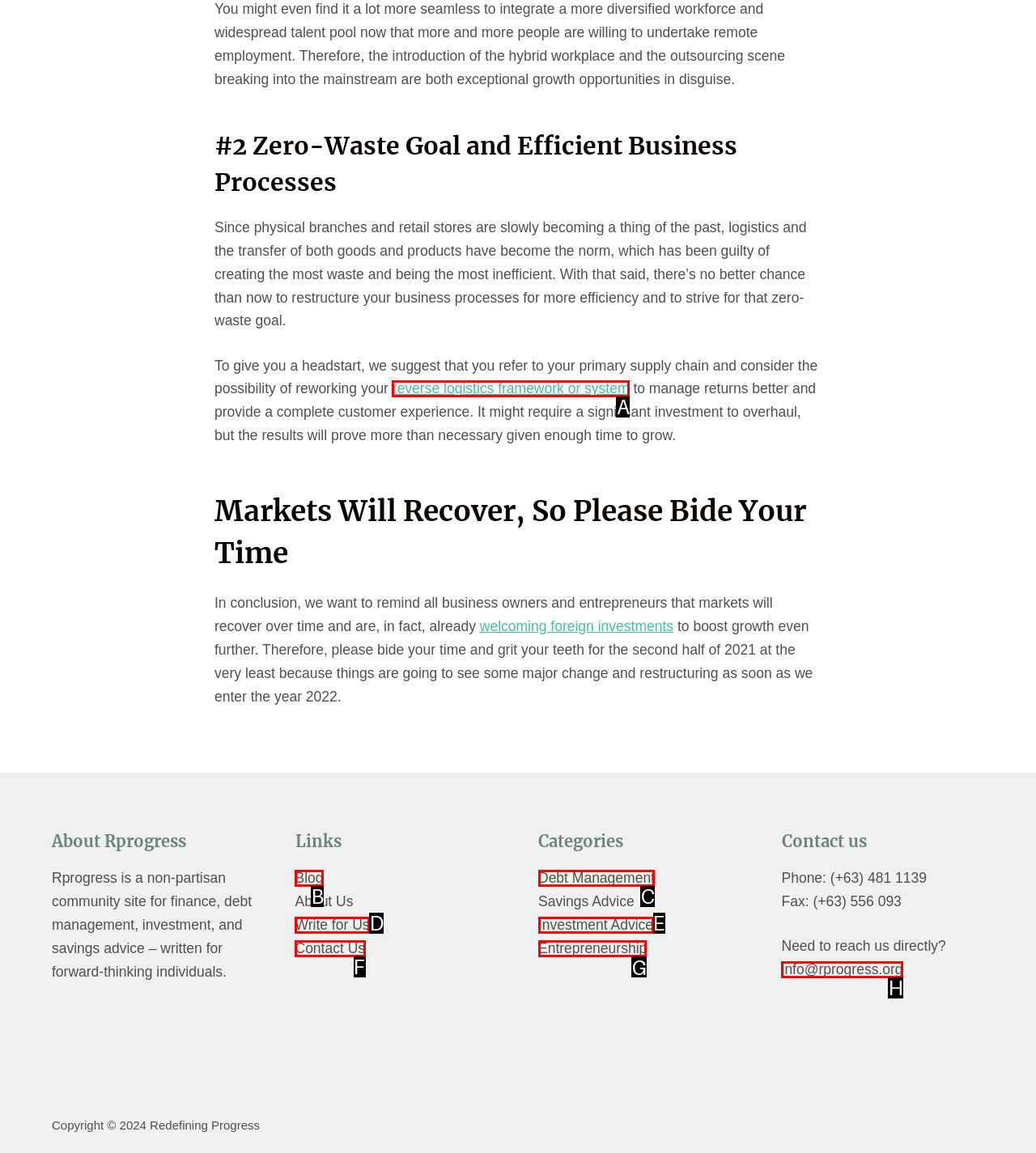Identify the correct HTML element to click for the task: Learn about 'Entrepreneurship'. Provide the letter of your choice.

G